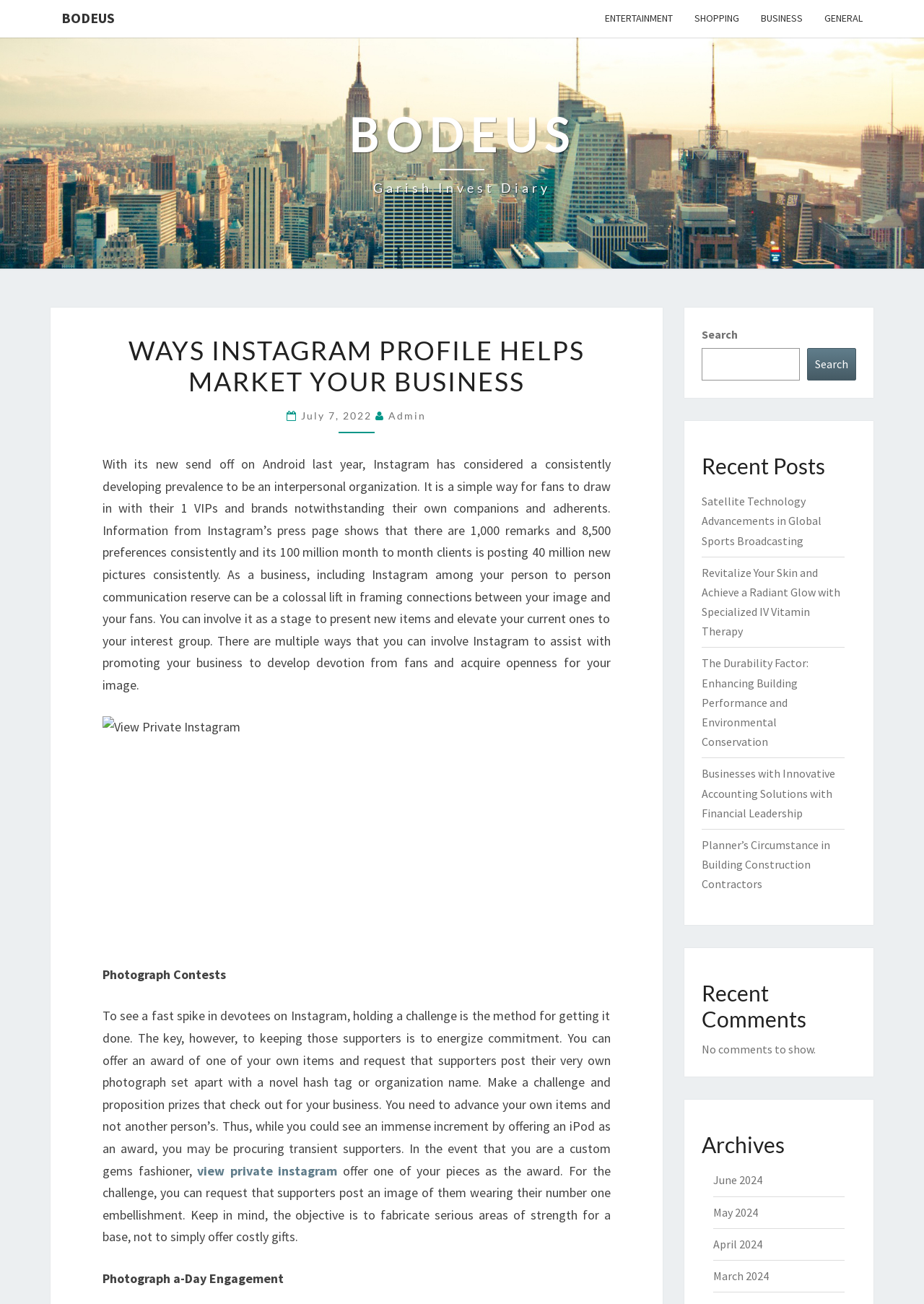Explain the webpage in detail, including its primary components.

The webpage is about marketing a business using Instagram profiles. At the top, there is a header section with links to different categories, including "ENTERTAINMENT", "SHOPPING", "BUSINESS", and "GENERAL". Below this, there is a prominent link to "BODEUS Garish Invest Diary" with a heading that reads "BODEUS" and a subheading "Garish Invest Diary".

The main content of the page is divided into sections. The first section has a heading that reads "WAYS INSTAGRAM PROFILE HELPS MARKET YOUR BUSINESS" and a subheading with the date "July 7, 2022" and the author "Admin". Below this, there is a block of text that discusses the benefits of using Instagram for business, including its growing popularity and the ability to engage with fans and promote products.

The next section has an image with the caption "View Private Instagram" and a heading that reads "Photograph Contests". The text below this discusses the idea of holding a photo contest on Instagram to increase followers and engagement. There is also a link to "view private instagram" at the bottom of this section.

The following section has a heading that reads "Photograph a-Day Engagement" and discusses the idea of posting a photo a day to engage with followers.

On the right-hand side of the page, there is a search bar with a button that reads "Search". Below this, there is a section with a heading that reads "Recent Posts" and lists several links to recent articles, including "Satellite Technology Advancements in Global Sports Broadcasting" and "Businesses with Innovative Accounting Solutions with Financial Leadership".

Further down, there is a section with a heading that reads "Recent Comments" but it appears to be empty, with a message that reads "No comments to show." Finally, there is a section with a heading that reads "Archives" and lists links to different months, including "June 2024", "May 2024", and "April 2024".